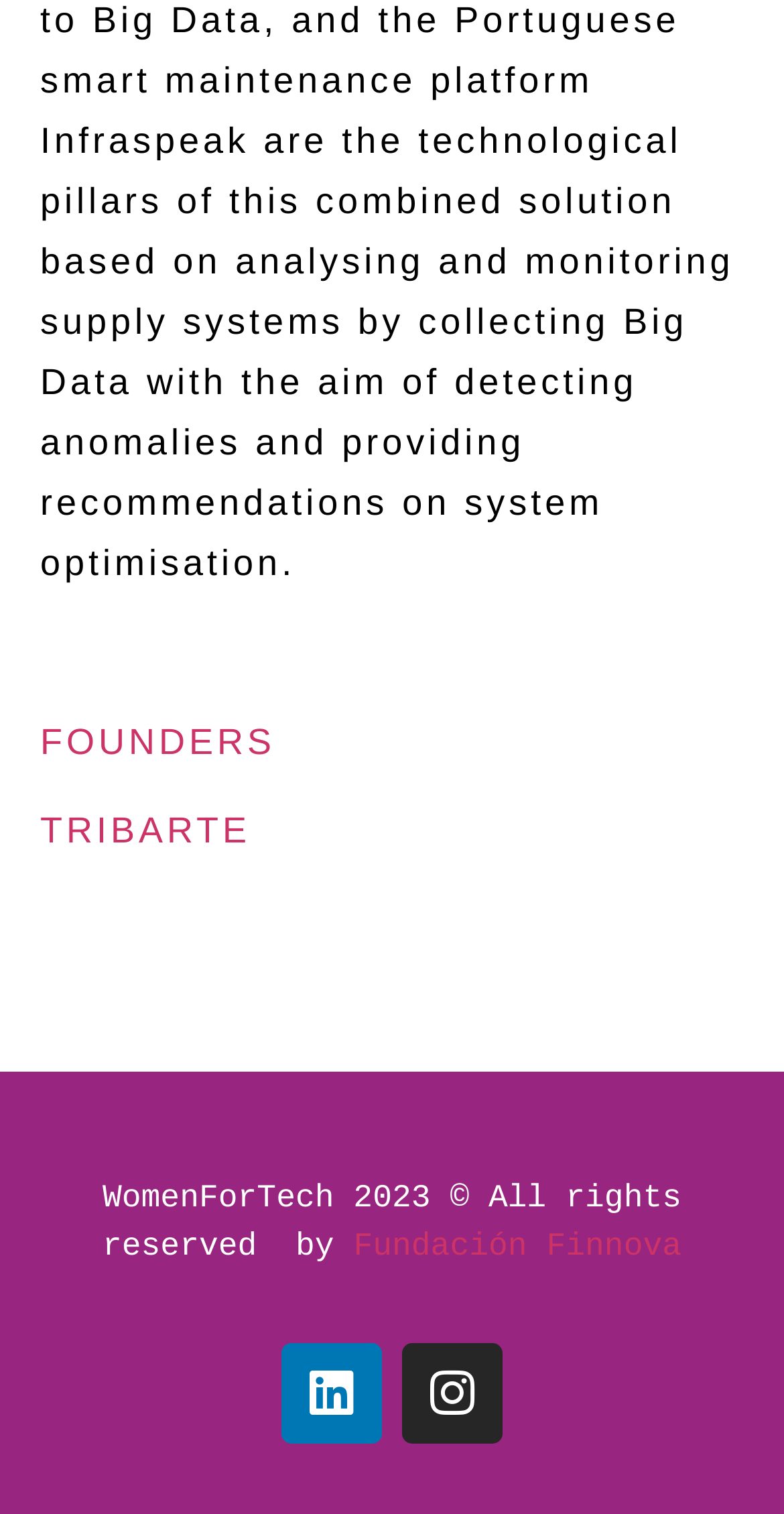What is the name of the foundation?
By examining the image, provide a one-word or phrase answer.

Fundación Finnova